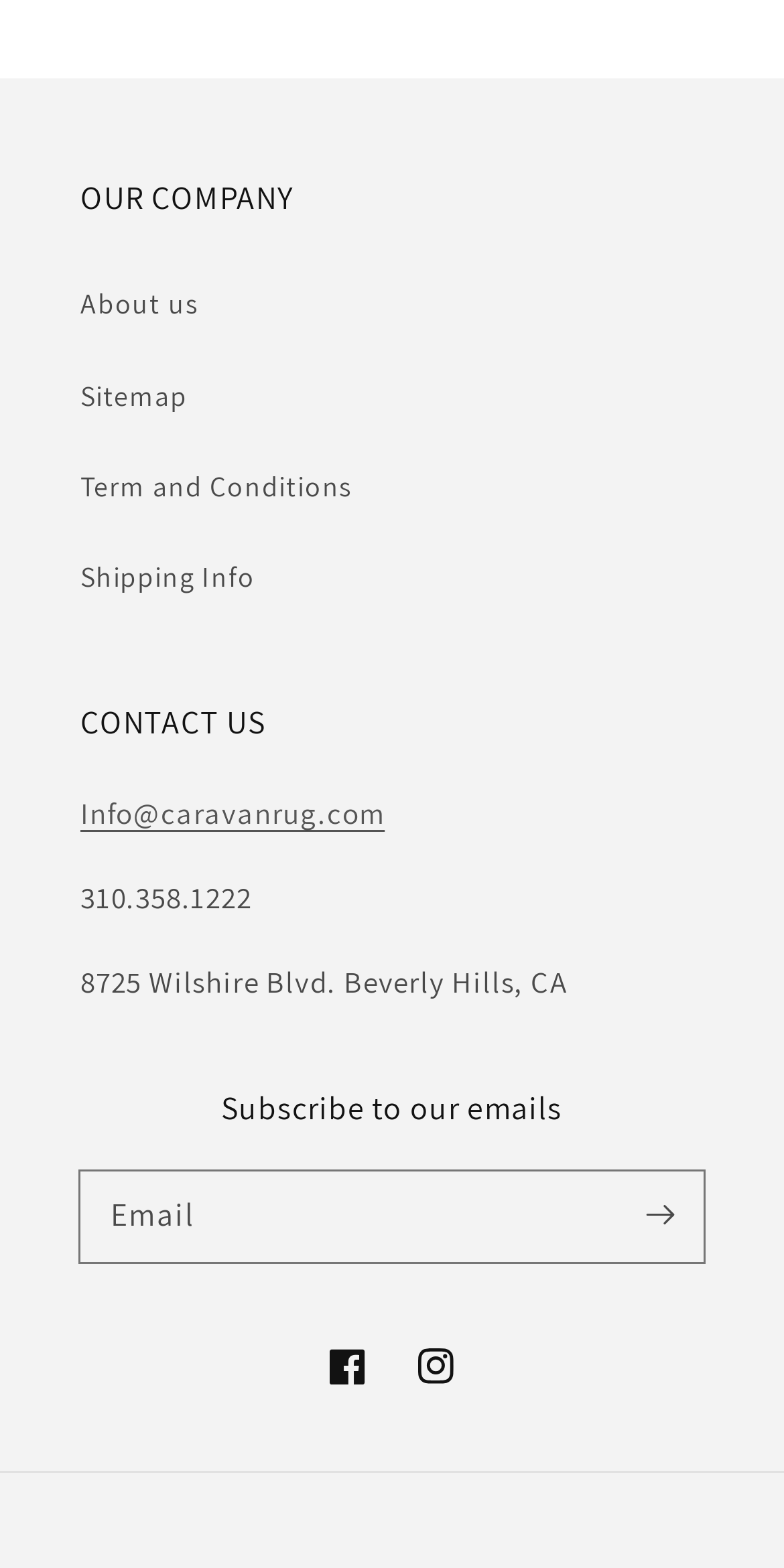Based on the element description, predict the bounding box coordinates (top-left x, top-left y, bottom-right x, bottom-right y) for the UI element in the screenshot: Shipping Info

[0.103, 0.34, 0.897, 0.397]